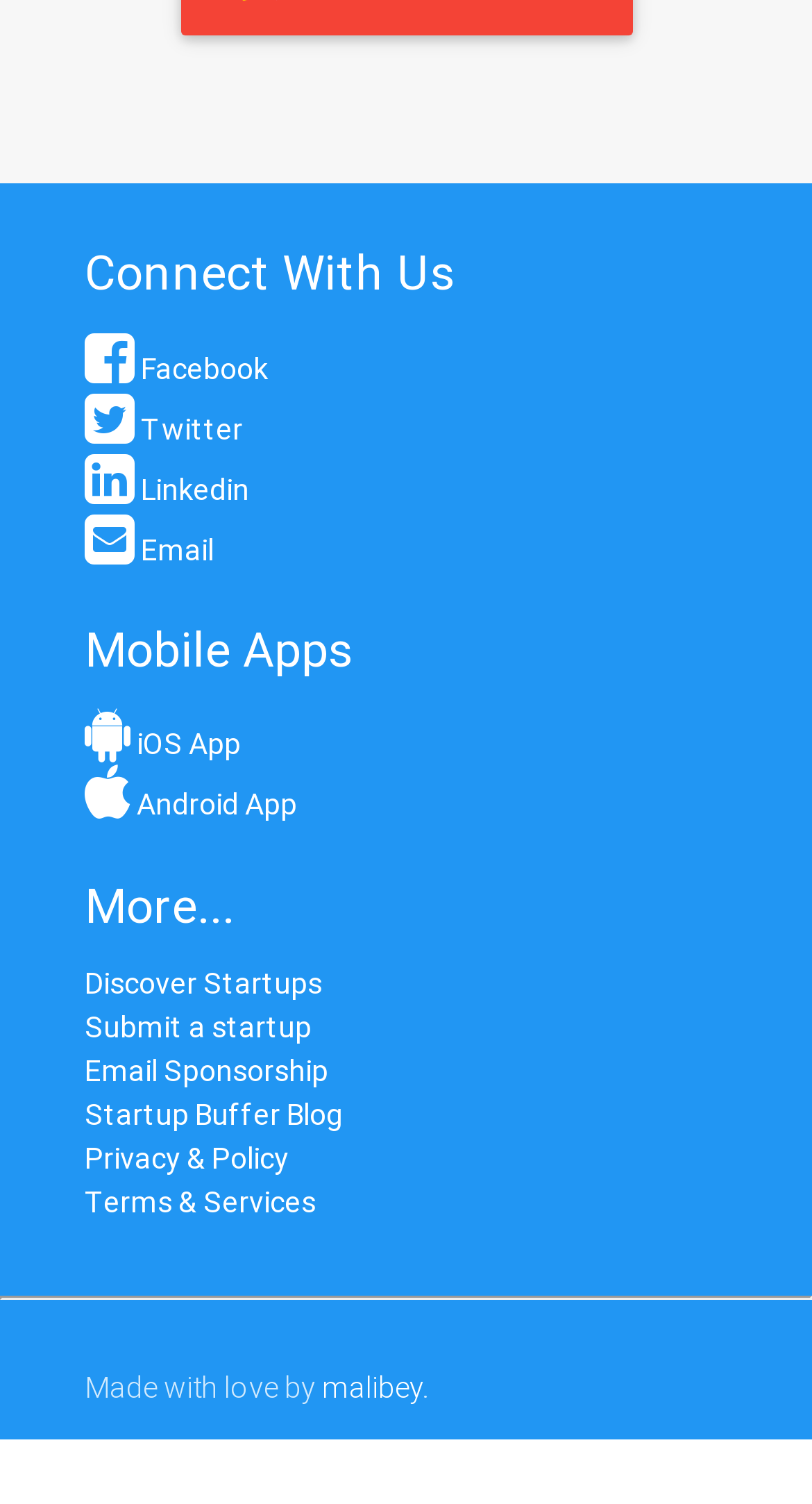What is the phrase written after 'Made with love by'?
Using the information from the image, give a concise answer in one word or a short phrase.

malibey